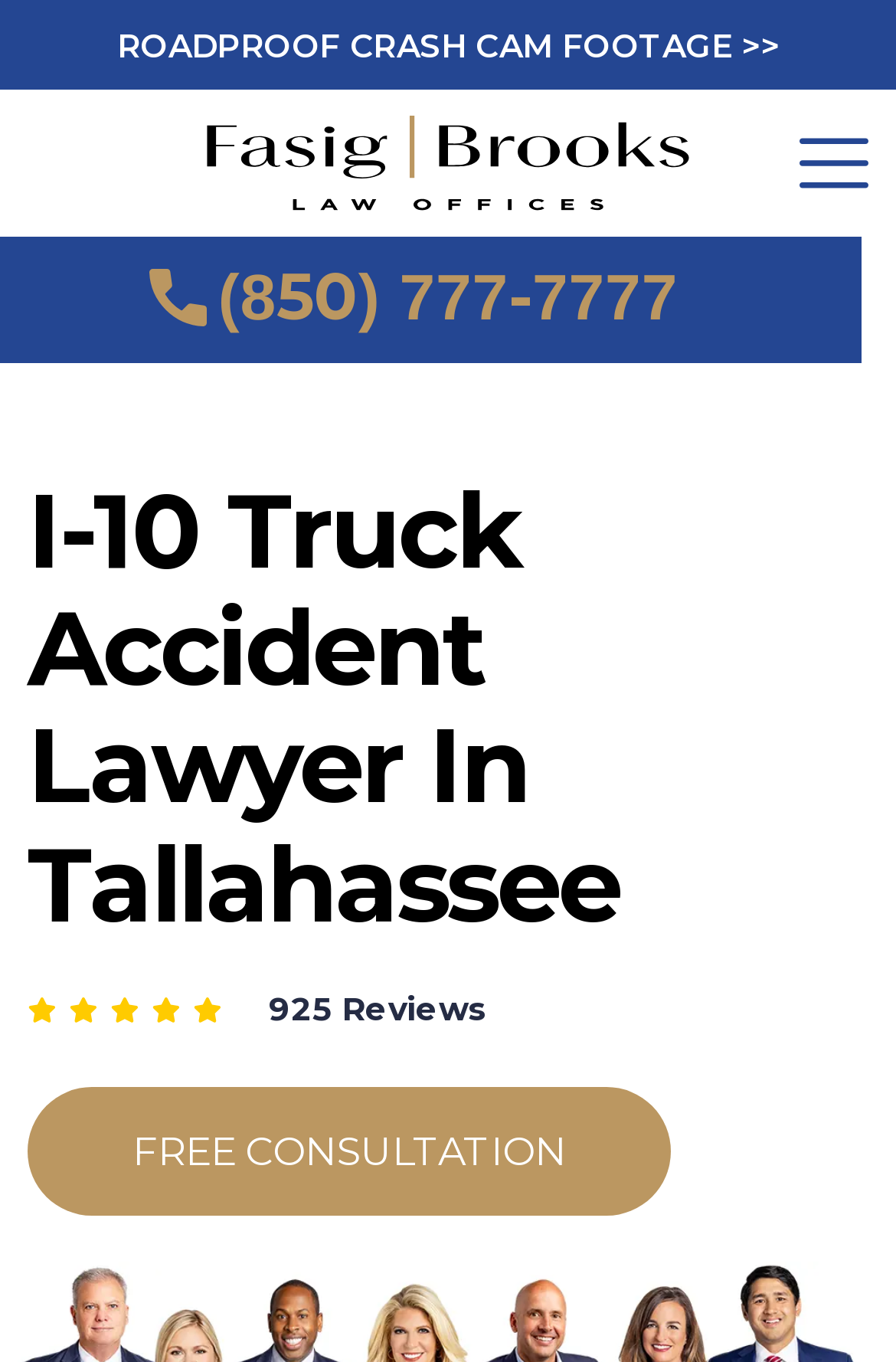Write an exhaustive caption that covers the webpage's main aspects.

The webpage is about a law firm specializing in truck accidents on I-10 in Tallahassee, offering free legal consultations. At the top, there is a link to "ROADPROOF CRASH CAM FOOTAGE" and a link to the law firm's name, "Fasig | Brooks", accompanied by a logo image. To the right of these links, there is a "Menu" button with an icon.

Below these elements, there is a phone number "(850) 777-7777" with a small icon next to it. The main heading "I-10 Truck Accident Lawyer In Tallahassee" is prominently displayed, spanning almost the entire width of the page.

On the left side of the page, there are five small images arranged vertically, possibly representing a rating system. To the right of these images, there is a text "925 Reviews". Further down, there is a call-to-action link "FREE CONSULTATION" that takes up a significant portion of the page's width.